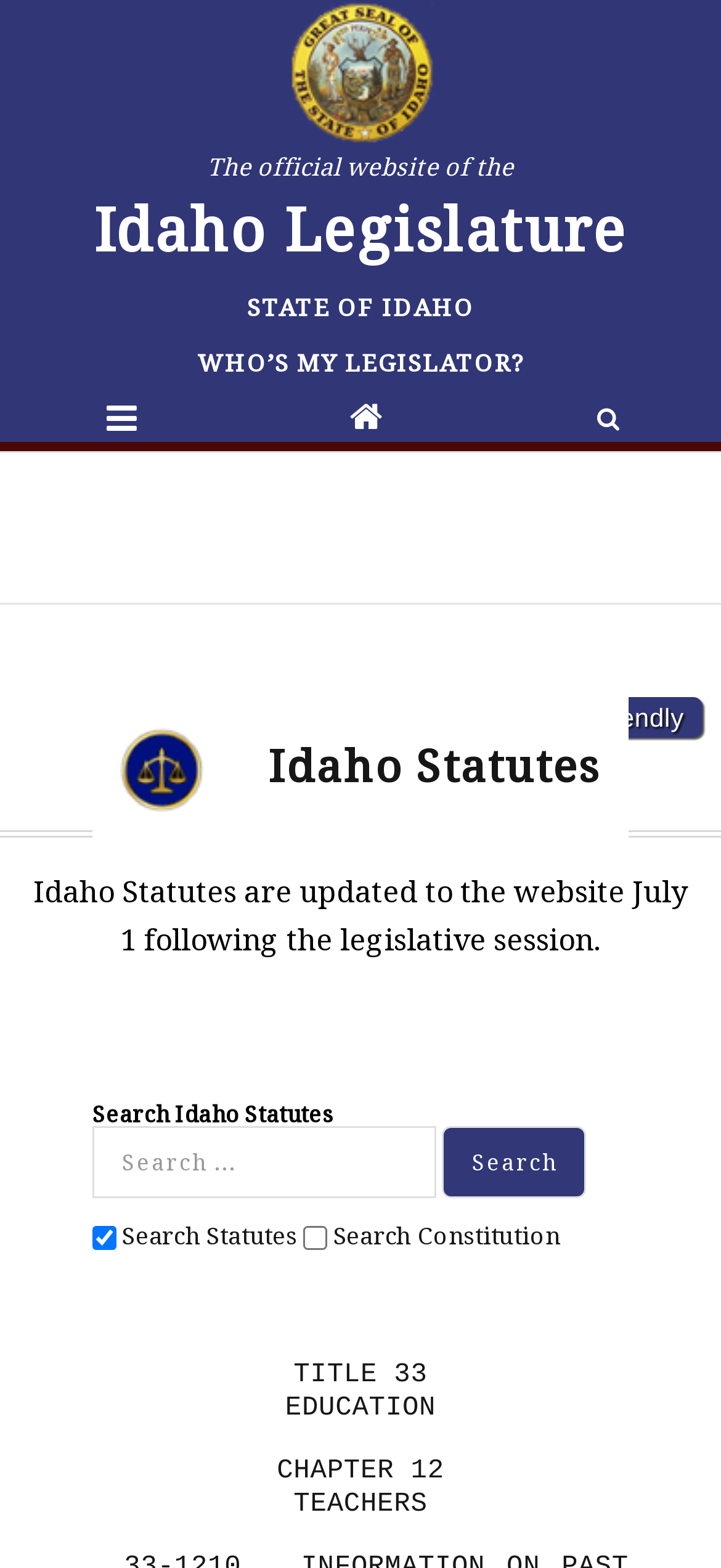What is the purpose of the search box?
Please provide a single word or phrase as your answer based on the image.

Search Idaho Statutes